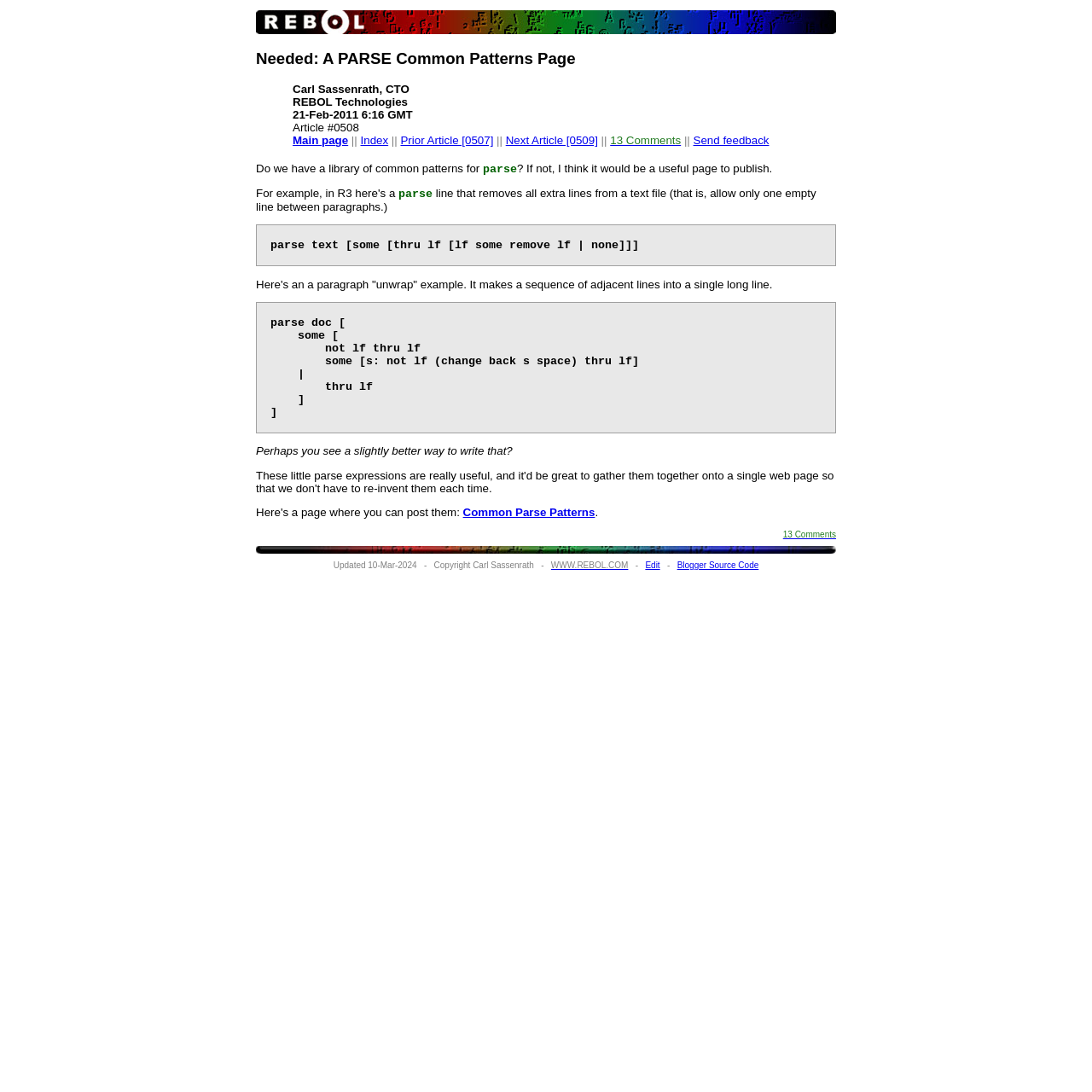Bounding box coordinates are specified in the format (top-left x, top-left y, bottom-right x, bottom-right y). All values are floating point numbers bounded between 0 and 1. Please provide the bounding box coordinate of the region this sentence describes: Main page

[0.268, 0.123, 0.319, 0.135]